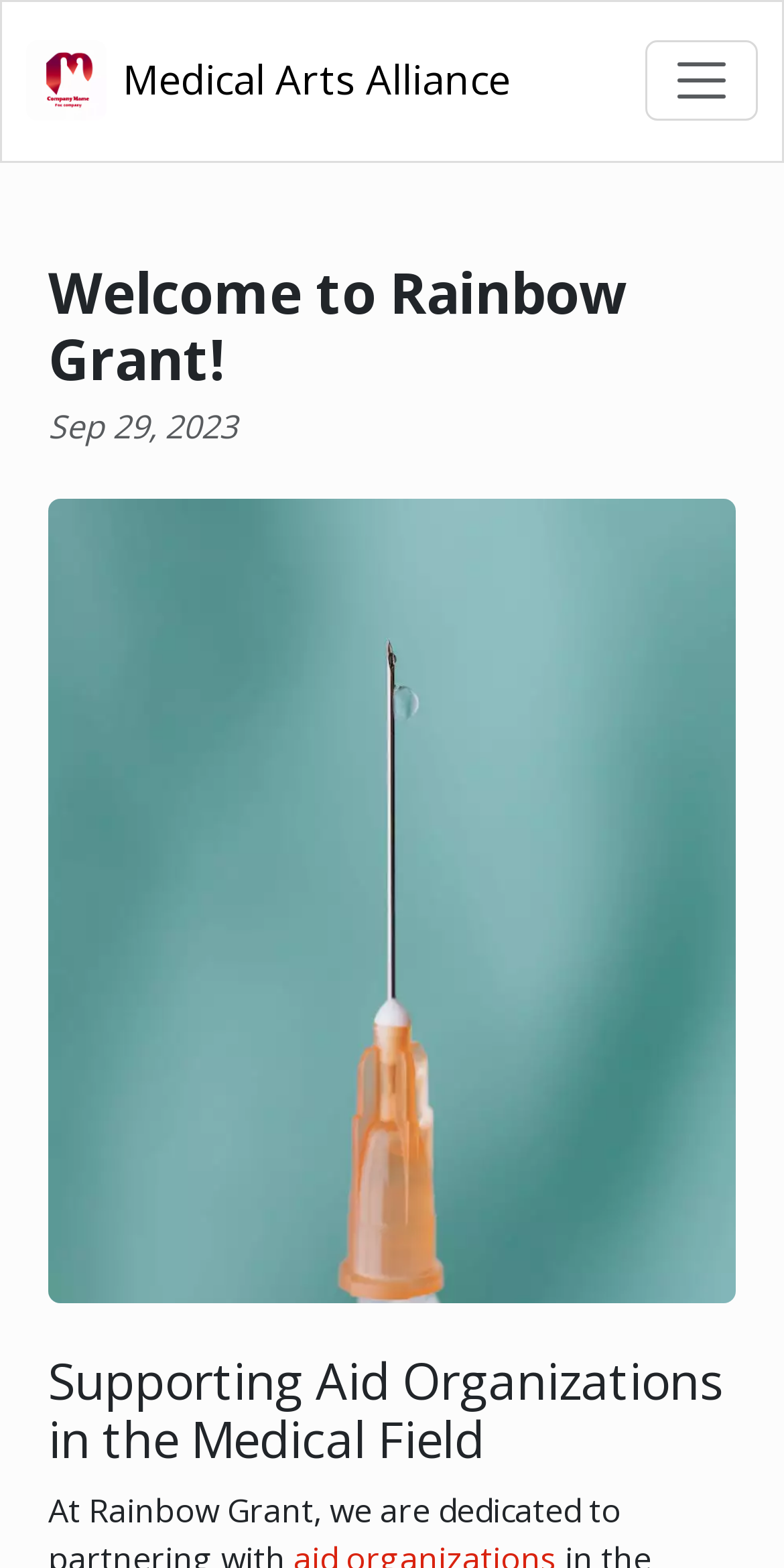Provide your answer in one word or a succinct phrase for the question: 
What is the date displayed on the webpage?

Sep 29, 2023